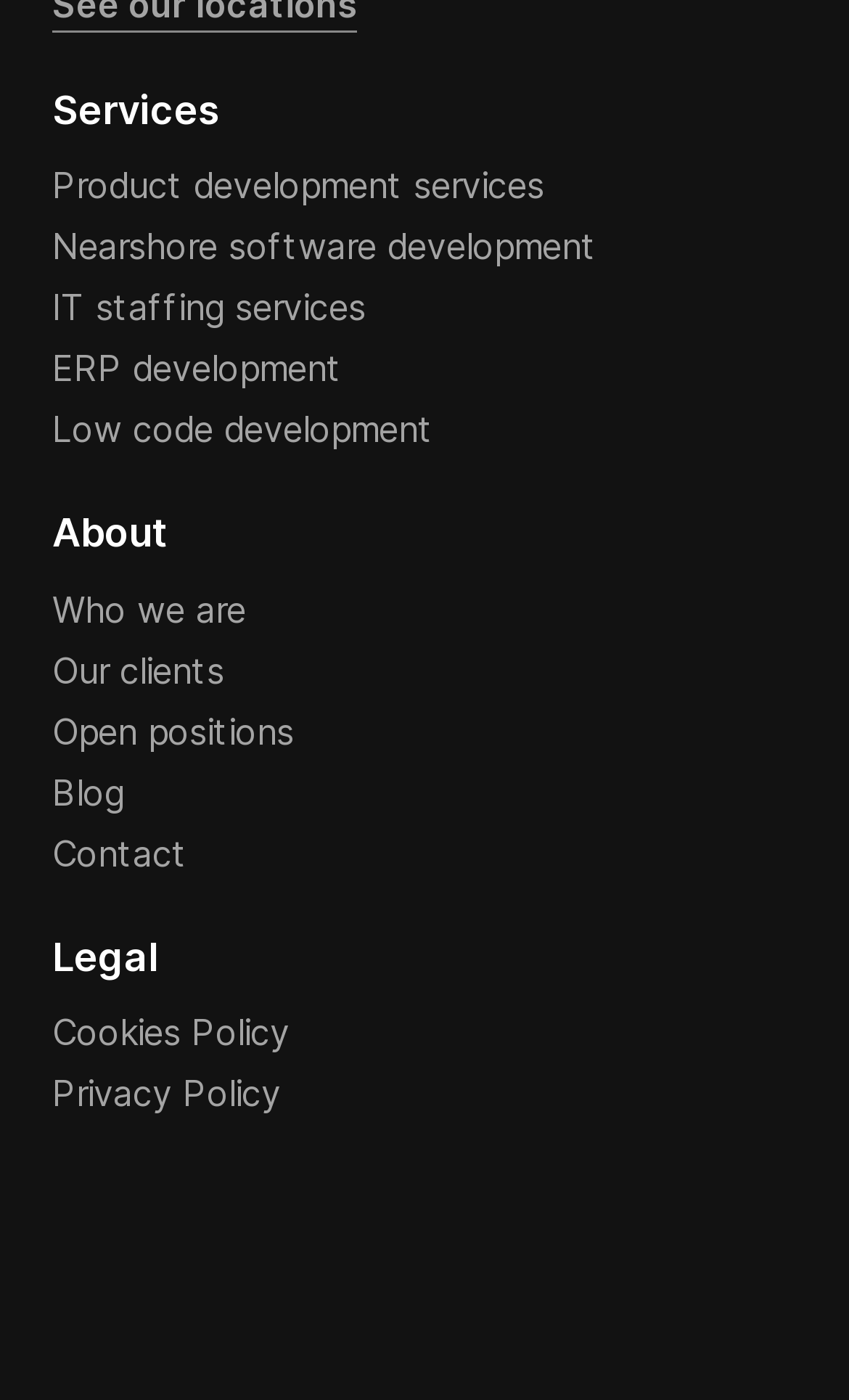How many main sections are on the webpage?
Look at the image and answer with only one word or phrase.

3